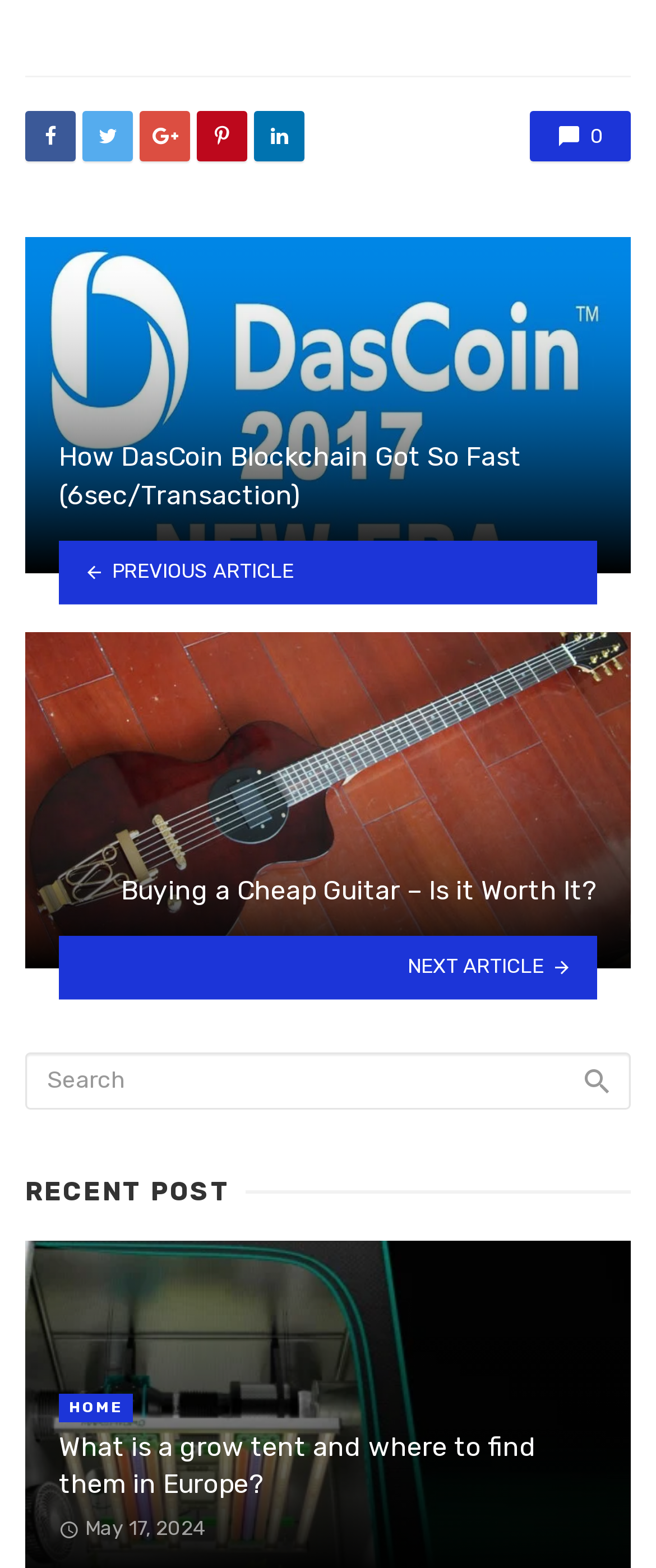How many articles are displayed on the page?
Could you please answer the question thoroughly and with as much detail as possible?

There are three article sections on the page, each with a heading and a link, indicating that three articles are displayed on the page.